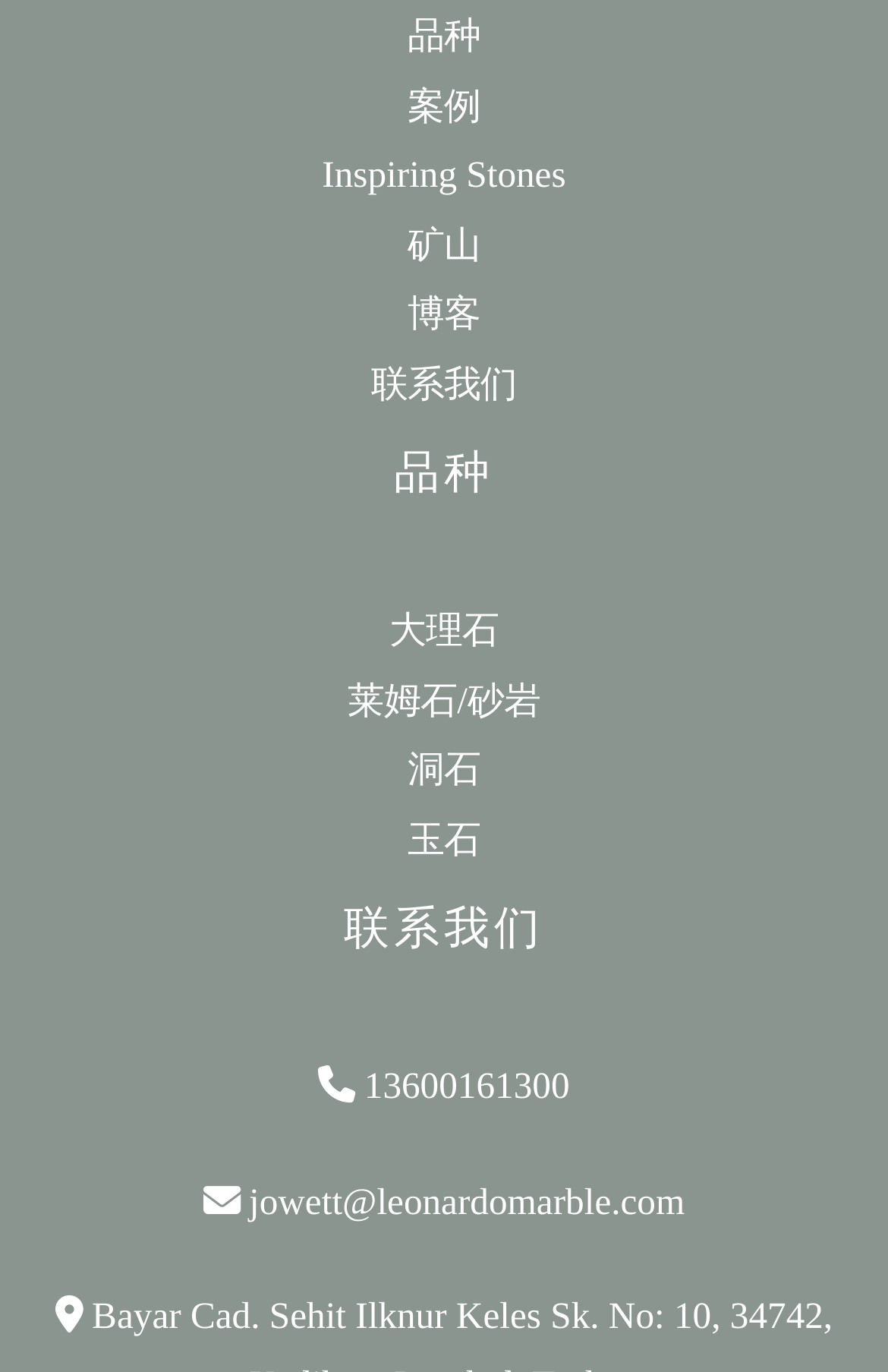How many sections are there in the footer?
Using the image, provide a concise answer in one word or a short phrase.

2